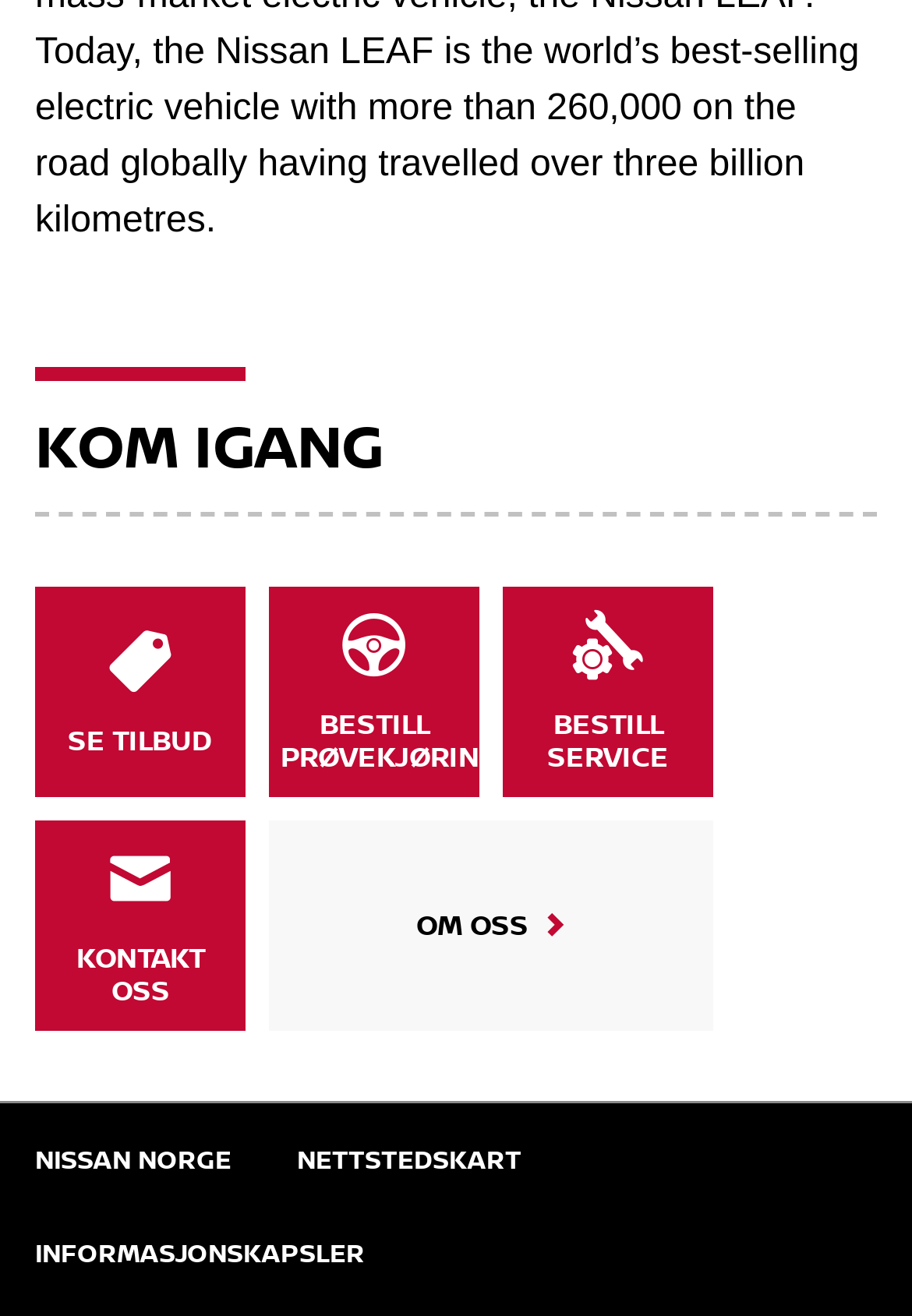Answer the question in a single word or phrase:
How many links are there in the top section?

3